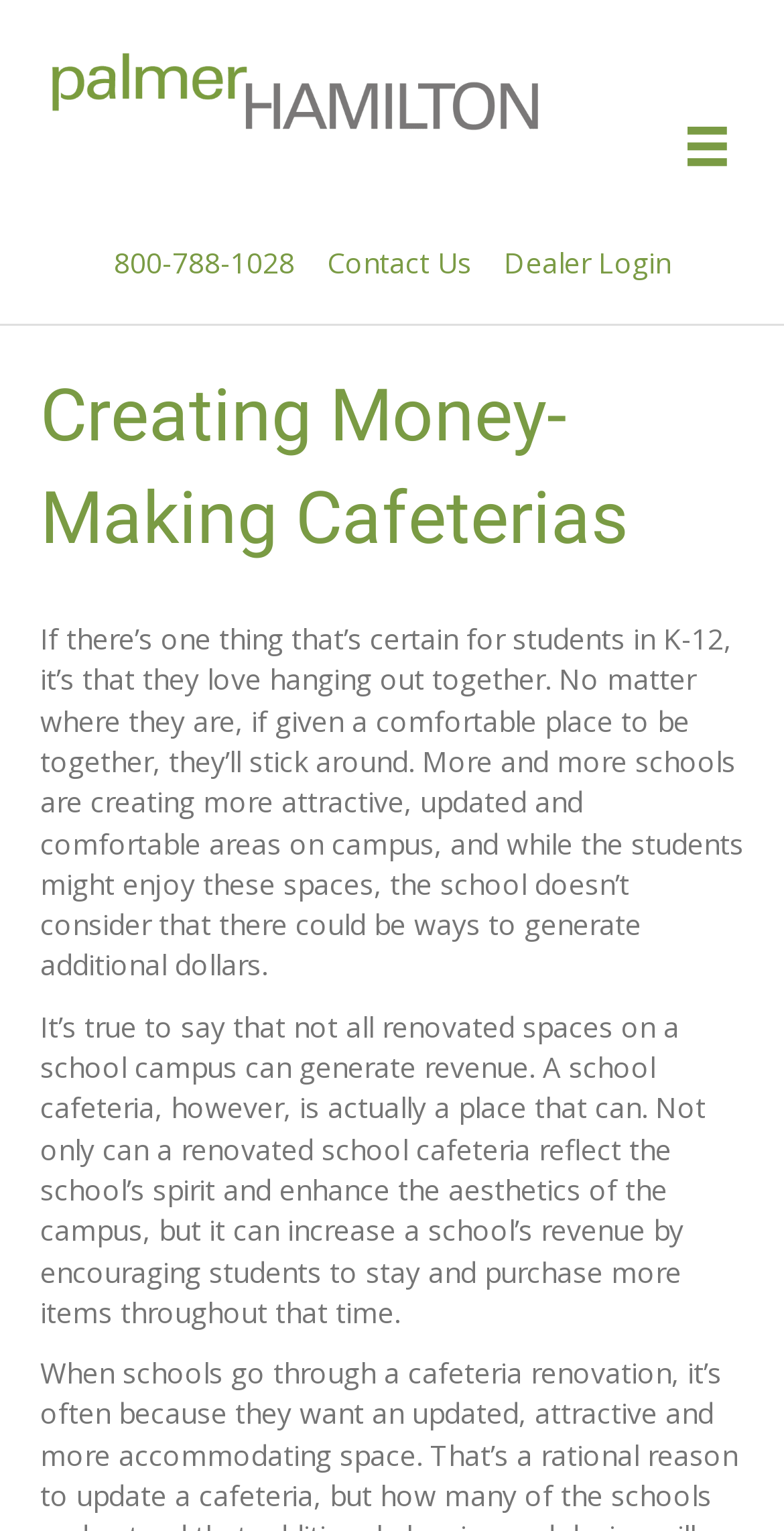Based on the image, please respond to the question with as much detail as possible:
What is the benefit of creating comfortable areas on campus?

According to the text, if given a comfortable place to be together, students will stick around, implying that creating comfortable areas on campus will encourage students to stay.